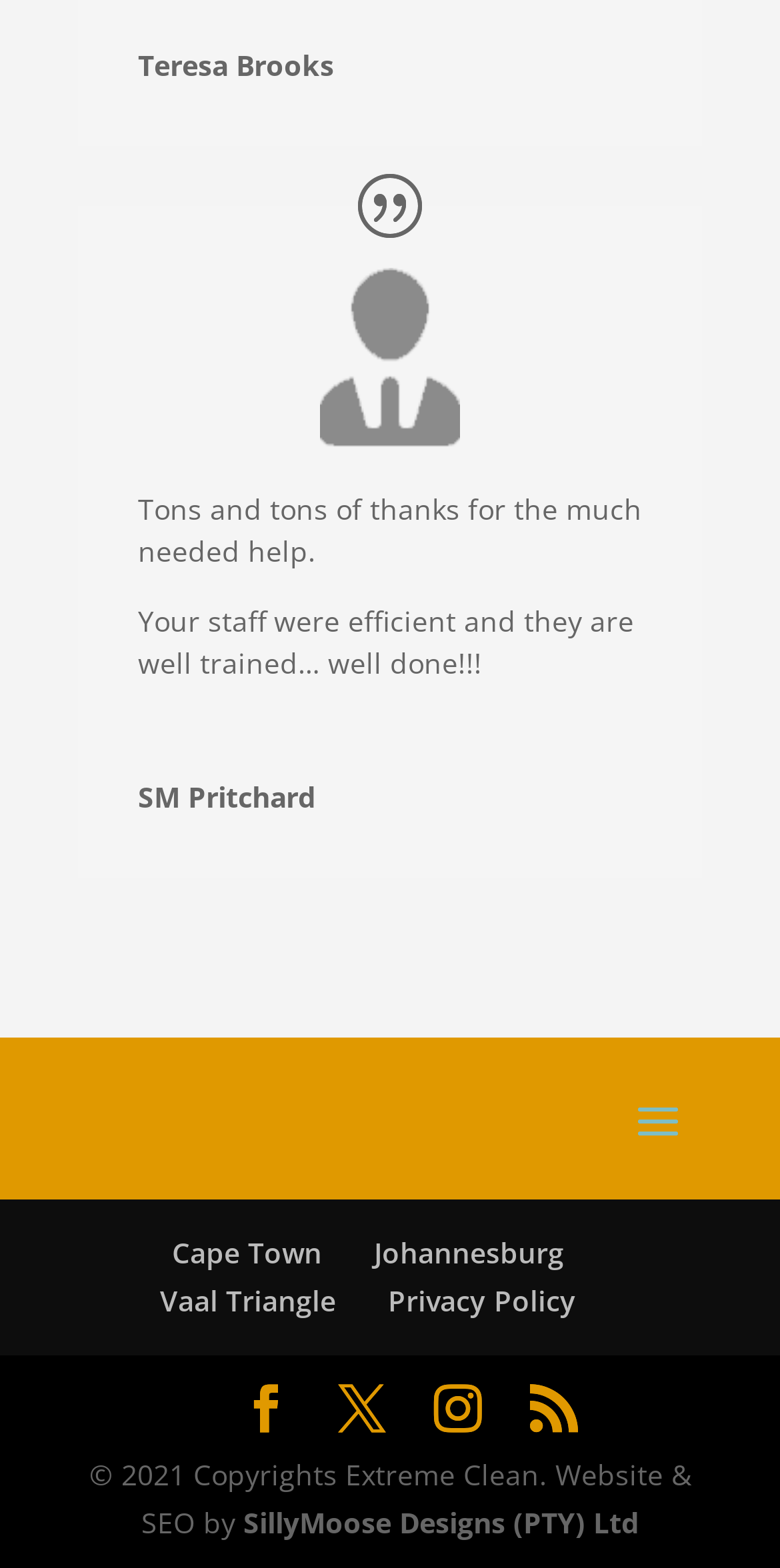Determine the bounding box coordinates of the clickable region to execute the instruction: "Go to Johannesburg". The coordinates should be four float numbers between 0 and 1, denoted as [left, top, right, bottom].

[0.479, 0.787, 0.723, 0.811]